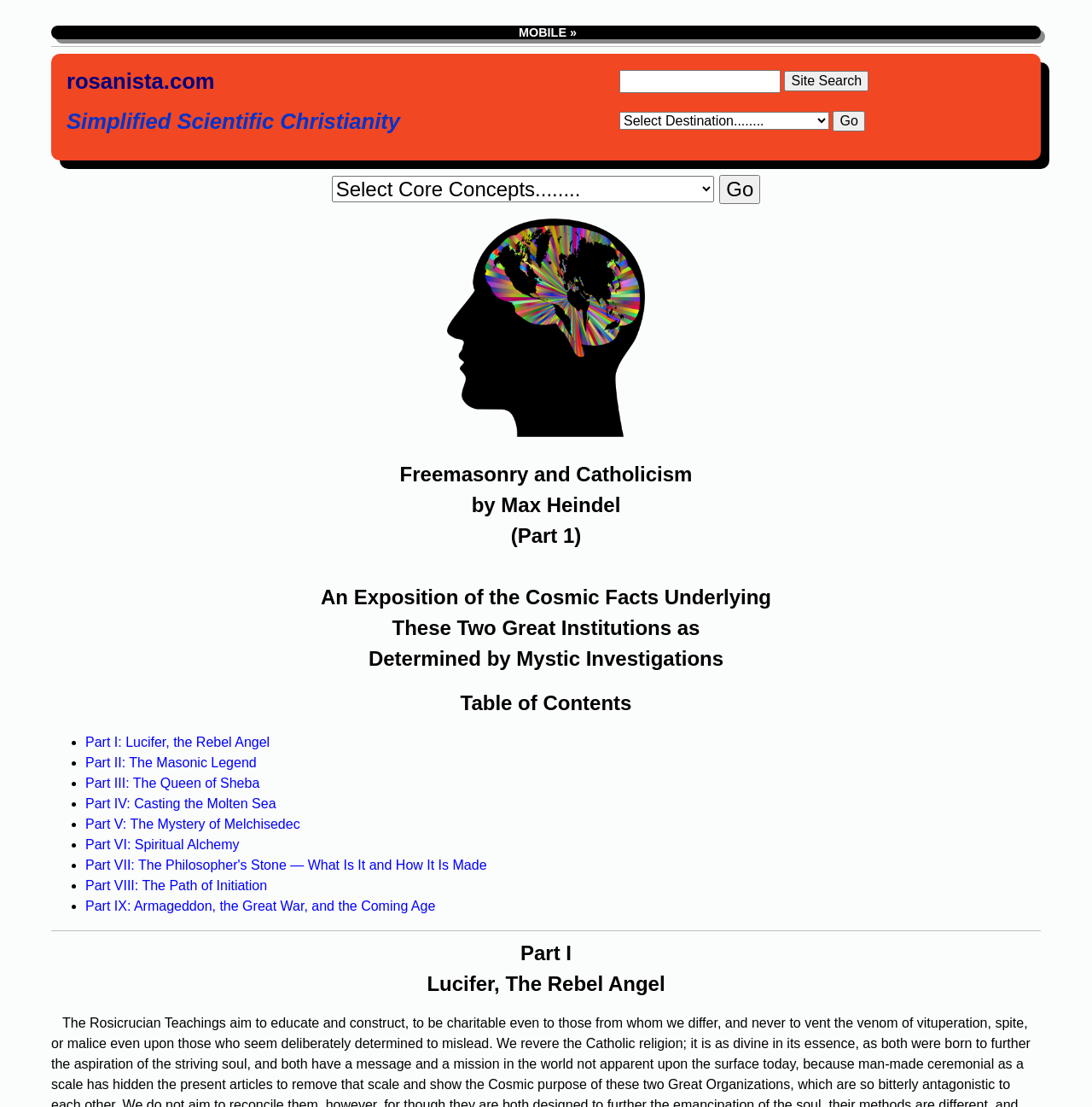Locate the bounding box for the described UI element: "value="Site Search"". Ensure the coordinates are four float numbers between 0 and 1, formatted as [left, top, right, bottom].

[0.718, 0.064, 0.795, 0.083]